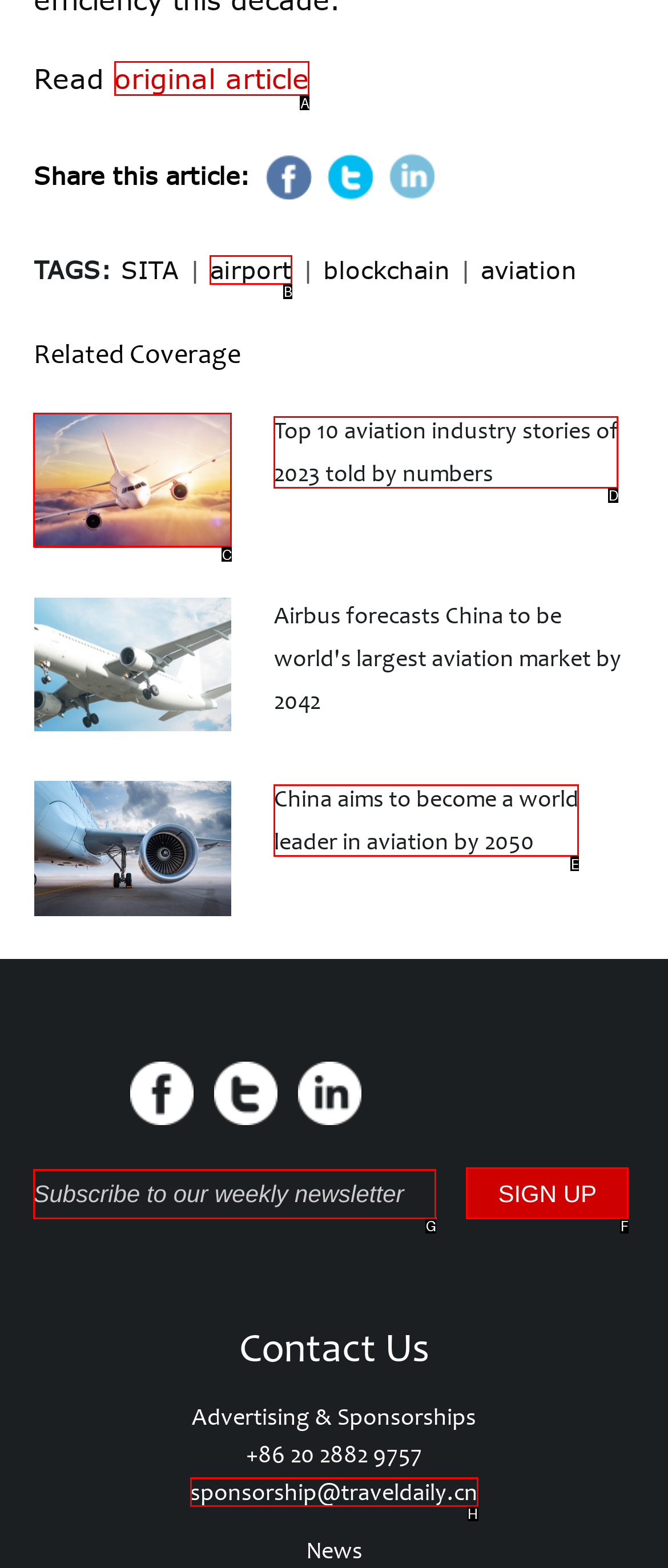Which lettered option should be clicked to perform the following task: Read the original article
Respond with the letter of the appropriate option.

A